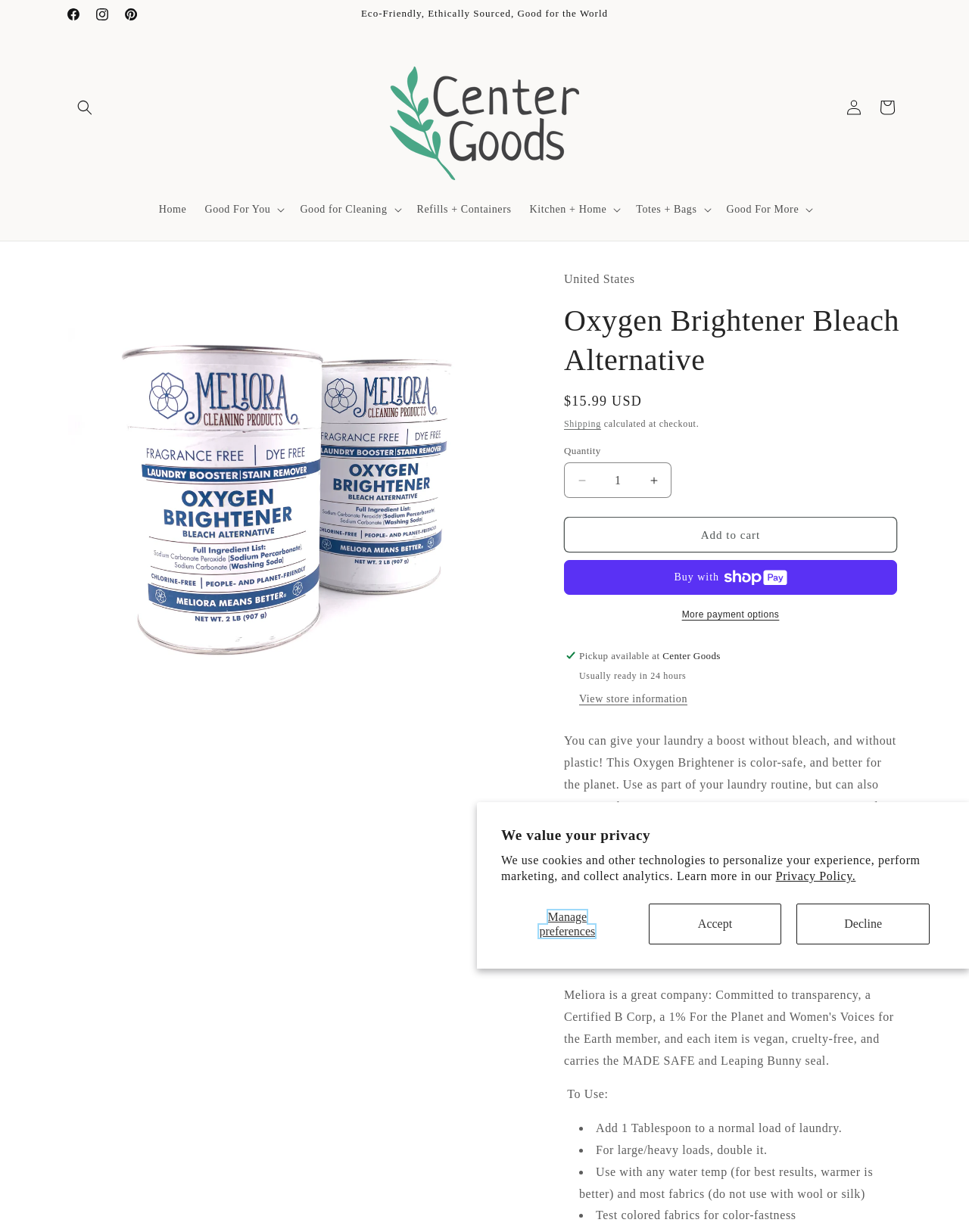Locate the bounding box coordinates of the element that should be clicked to execute the following instruction: "Add to cart".

[0.582, 0.42, 0.926, 0.449]